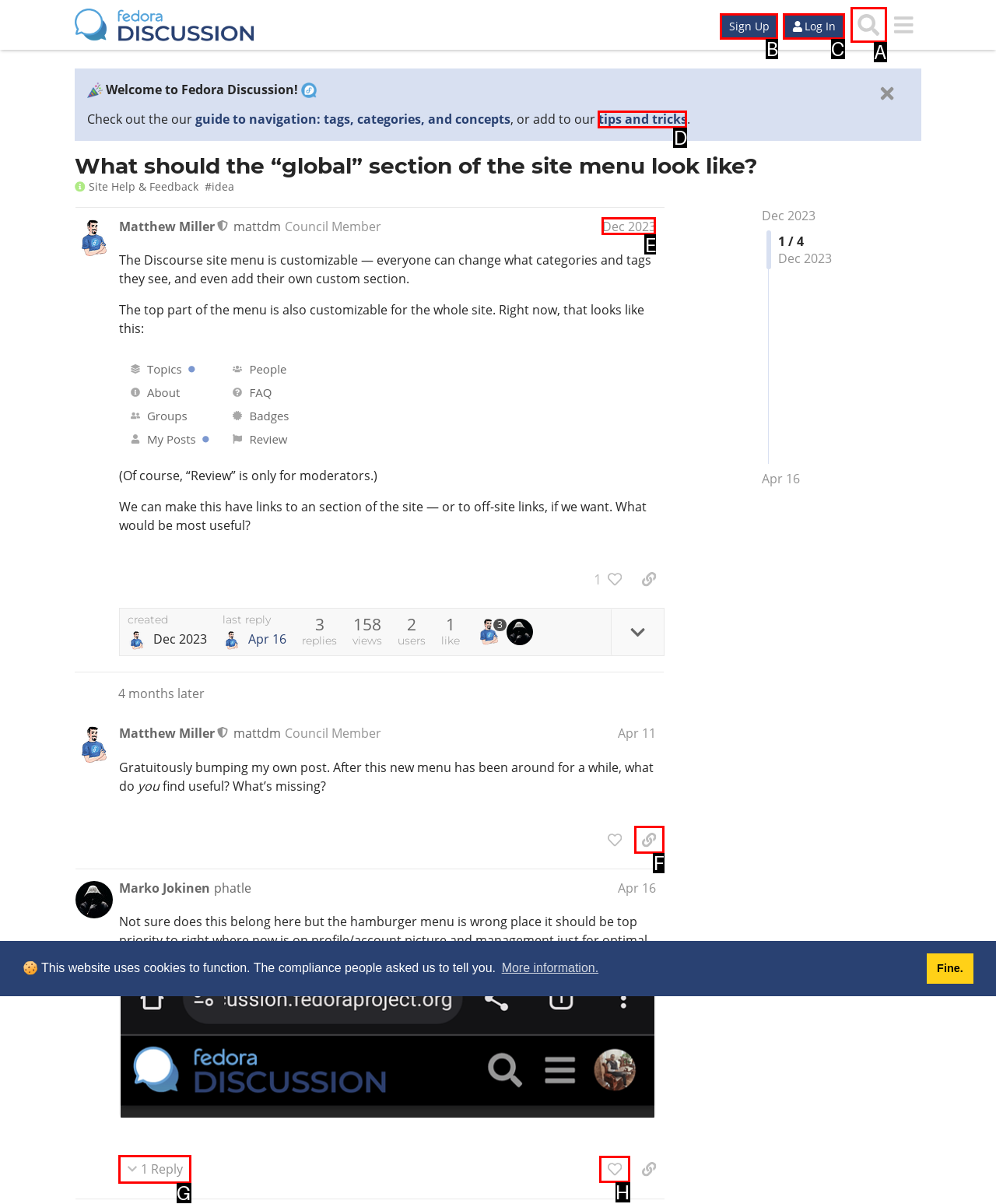Tell me which one HTML element I should click to complete this task: Search for something Answer with the option's letter from the given choices directly.

A